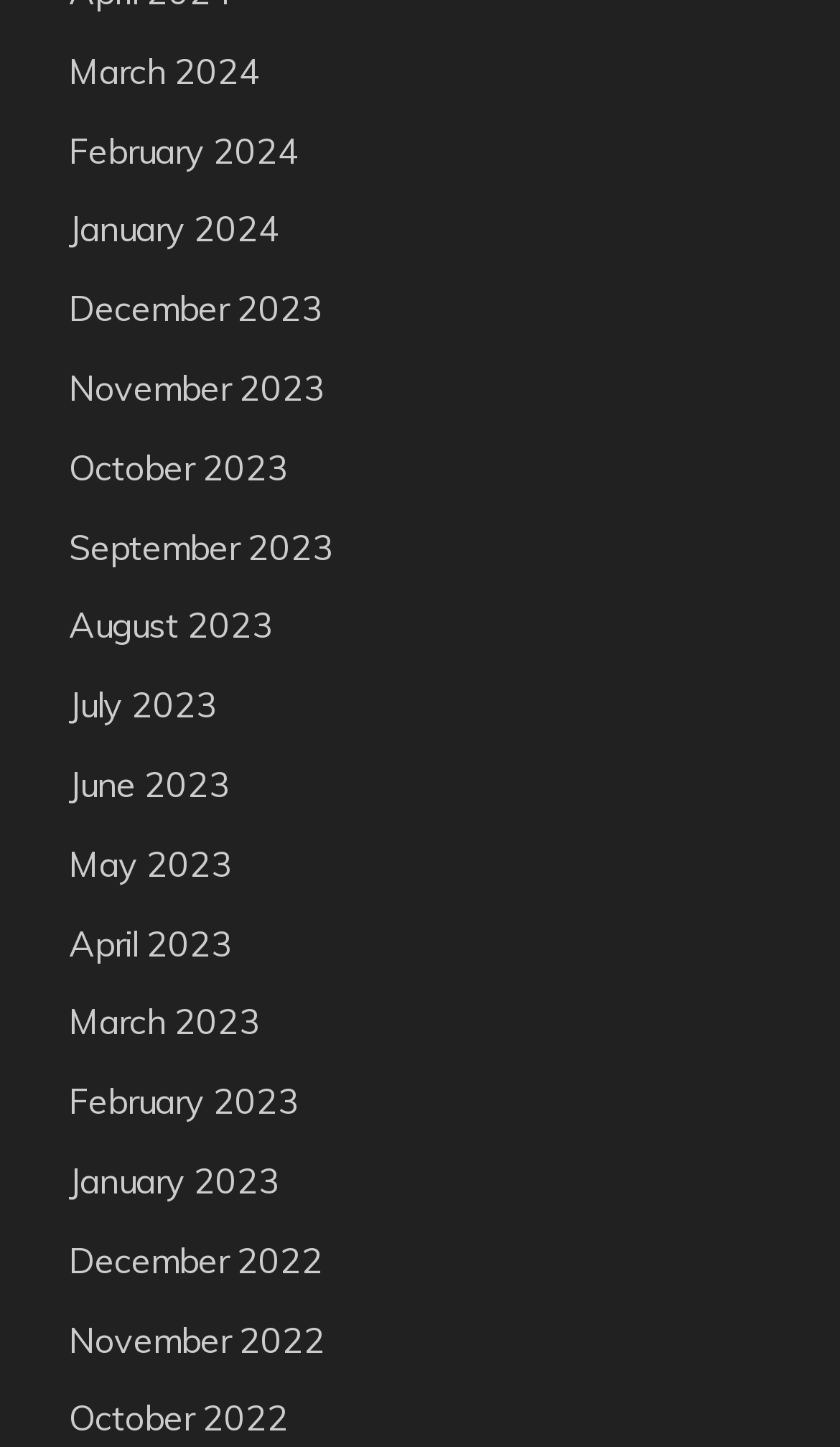Determine the bounding box coordinates for the area you should click to complete the following instruction: "Access January 2024".

[0.082, 0.143, 0.333, 0.173]